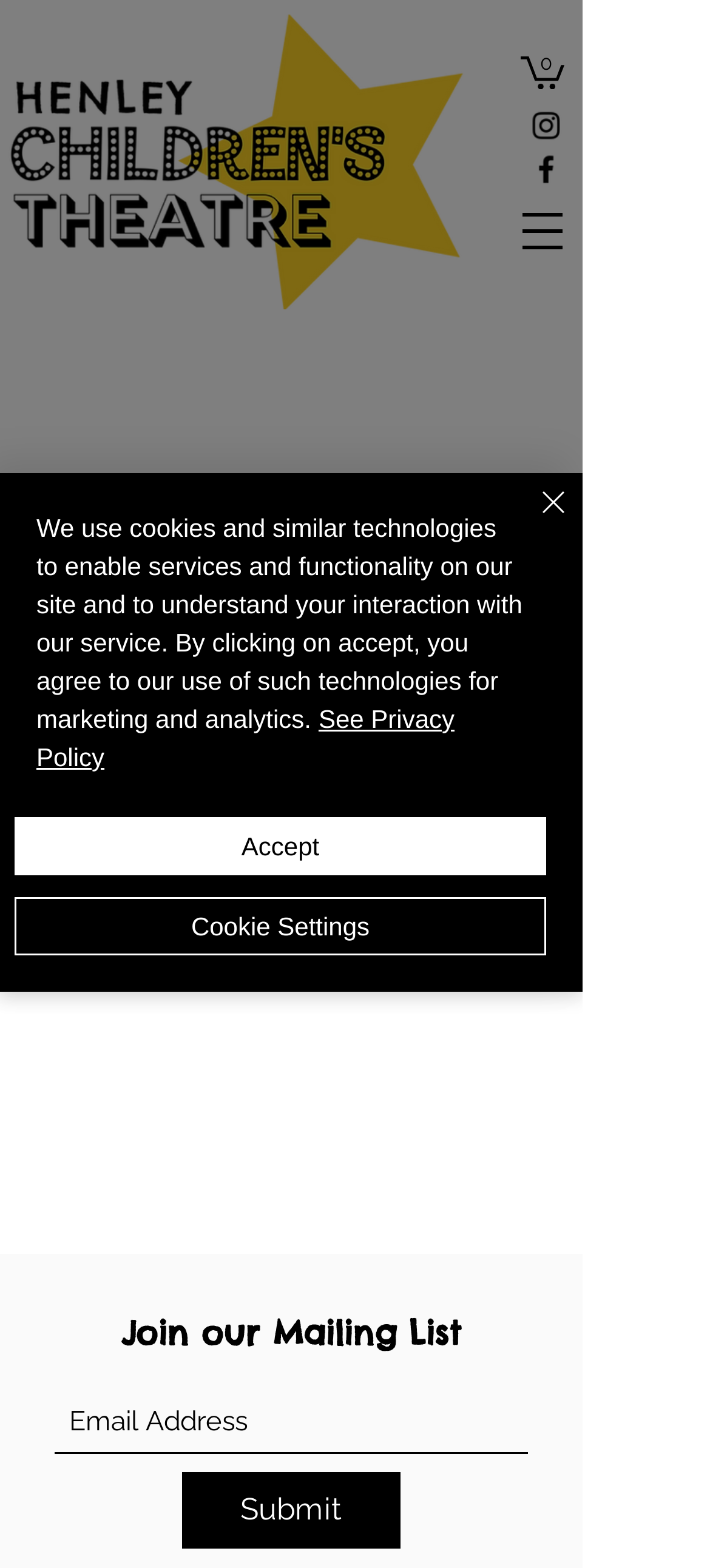Determine the bounding box coordinates of the clickable region to execute the instruction: "Follow on Instagram". The coordinates should be four float numbers between 0 and 1, denoted as [left, top, right, bottom].

[0.744, 0.069, 0.795, 0.092]